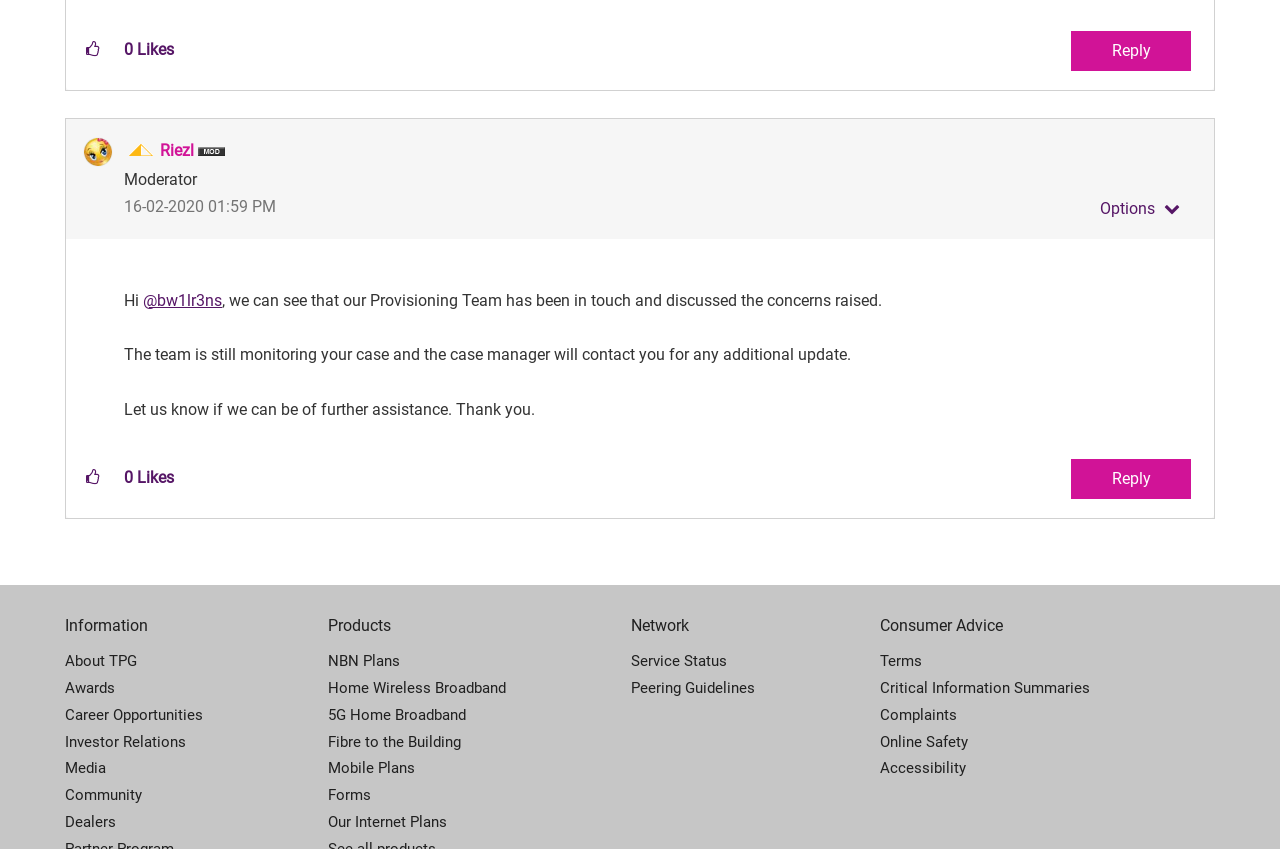From the given element description: "alt="Fly In Helicopters Logo"", find the bounding box for the UI element. Provide the coordinates as four float numbers between 0 and 1, in the order [left, top, right, bottom].

None